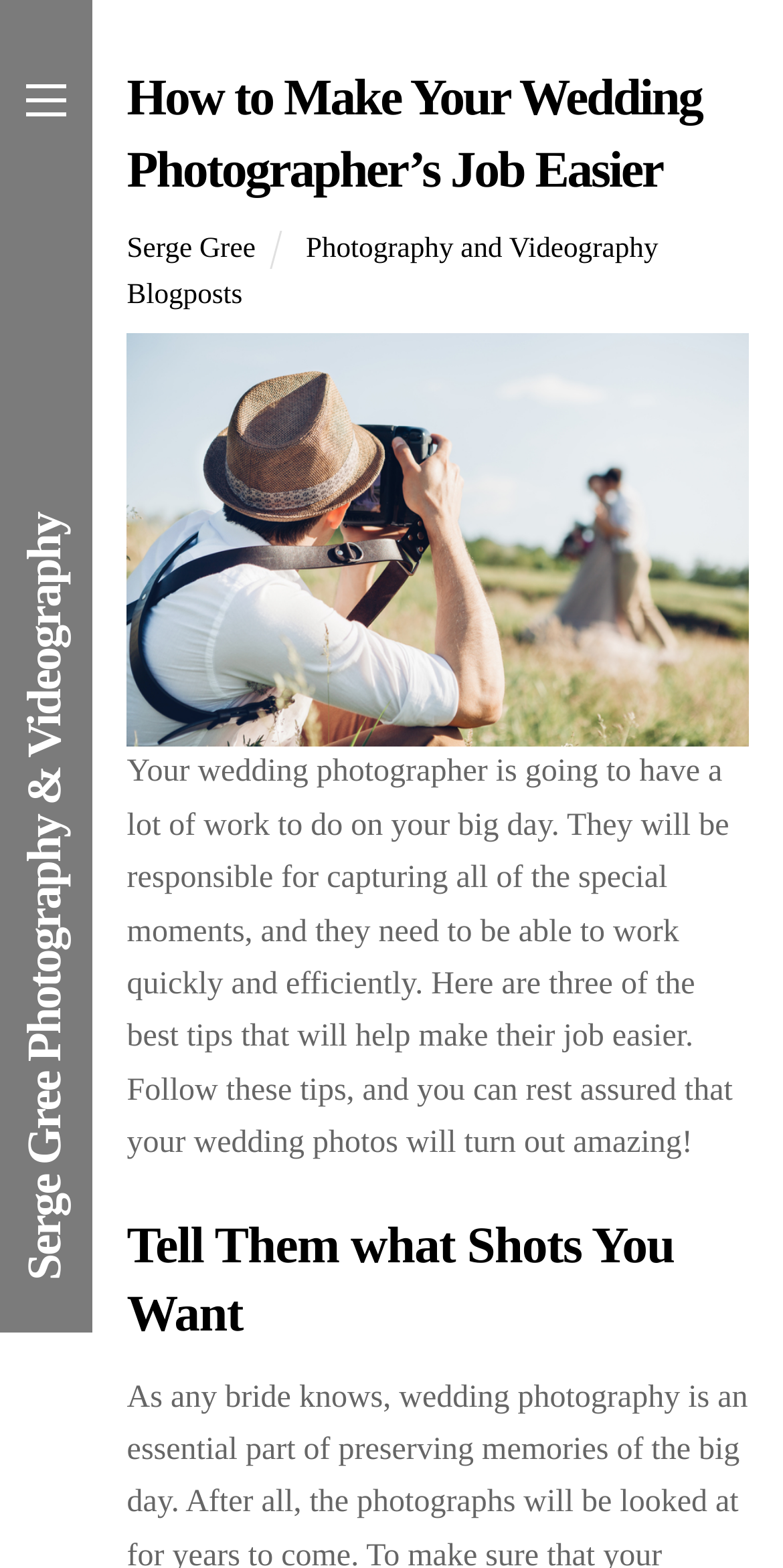Determine and generate the text content of the webpage's headline.

How to Make Your Wedding Photographer’s Job Easier